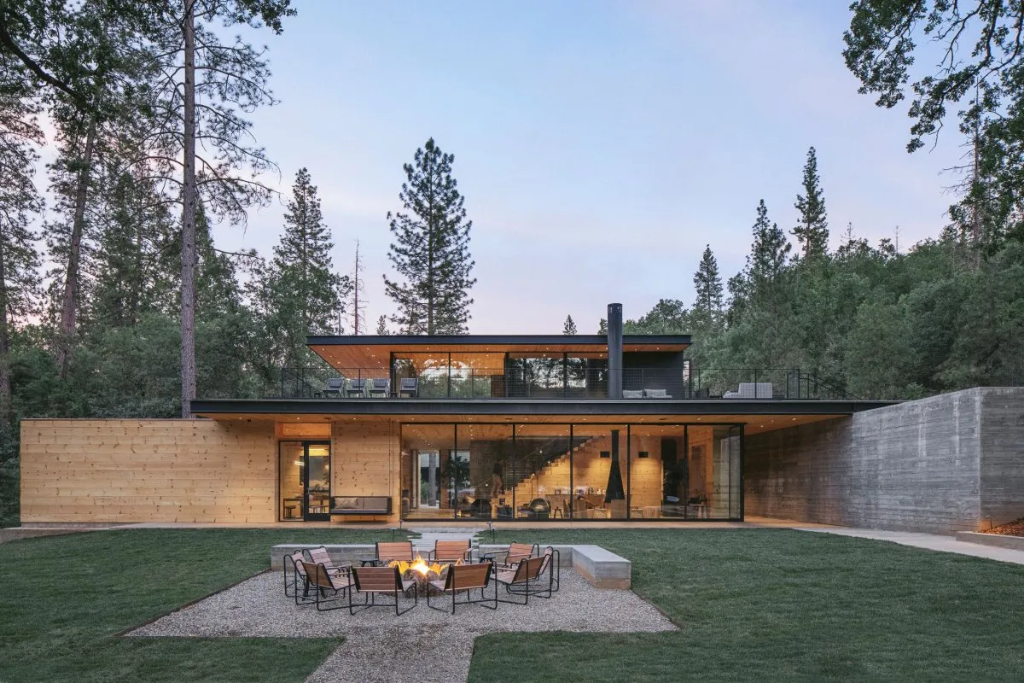What is the purpose of the gathering area in the foreground?
Based on the image, give a one-word or short phrase answer.

Social interaction